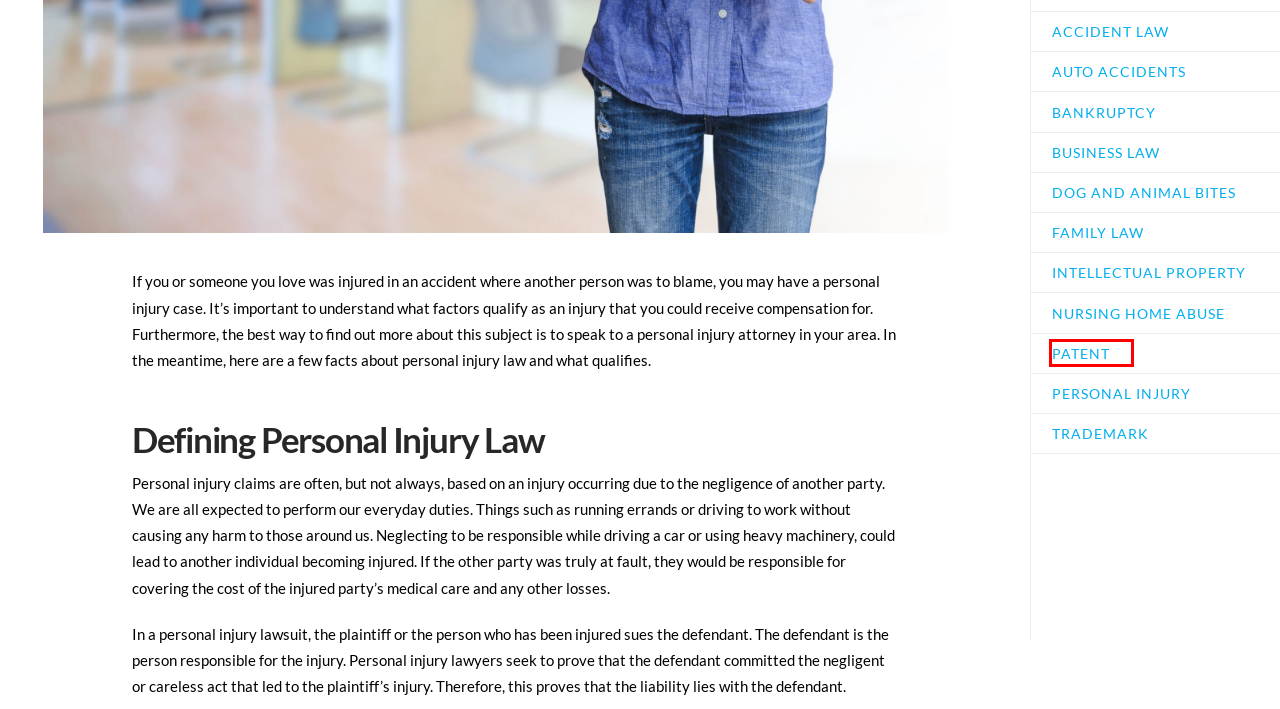Given a webpage screenshot with a red bounding box around a particular element, identify the best description of the new webpage that will appear after clicking on the element inside the red bounding box. Here are the candidates:
A. Nursing Home Abuse Archives - Locate Legal Help
B. Patent Archives - Locate Legal Help
C. Trademark Archives - Locate Legal Help
D. Intellectual Property Archives - Locate Legal Help
E. Family Law Archives - Locate Legal Help
F. Auto Accidents Archives - Locate Legal Help
G. Accident Law Archives - Locate Legal Help
H. Bankruptcy Archives - Locate Legal Help

B